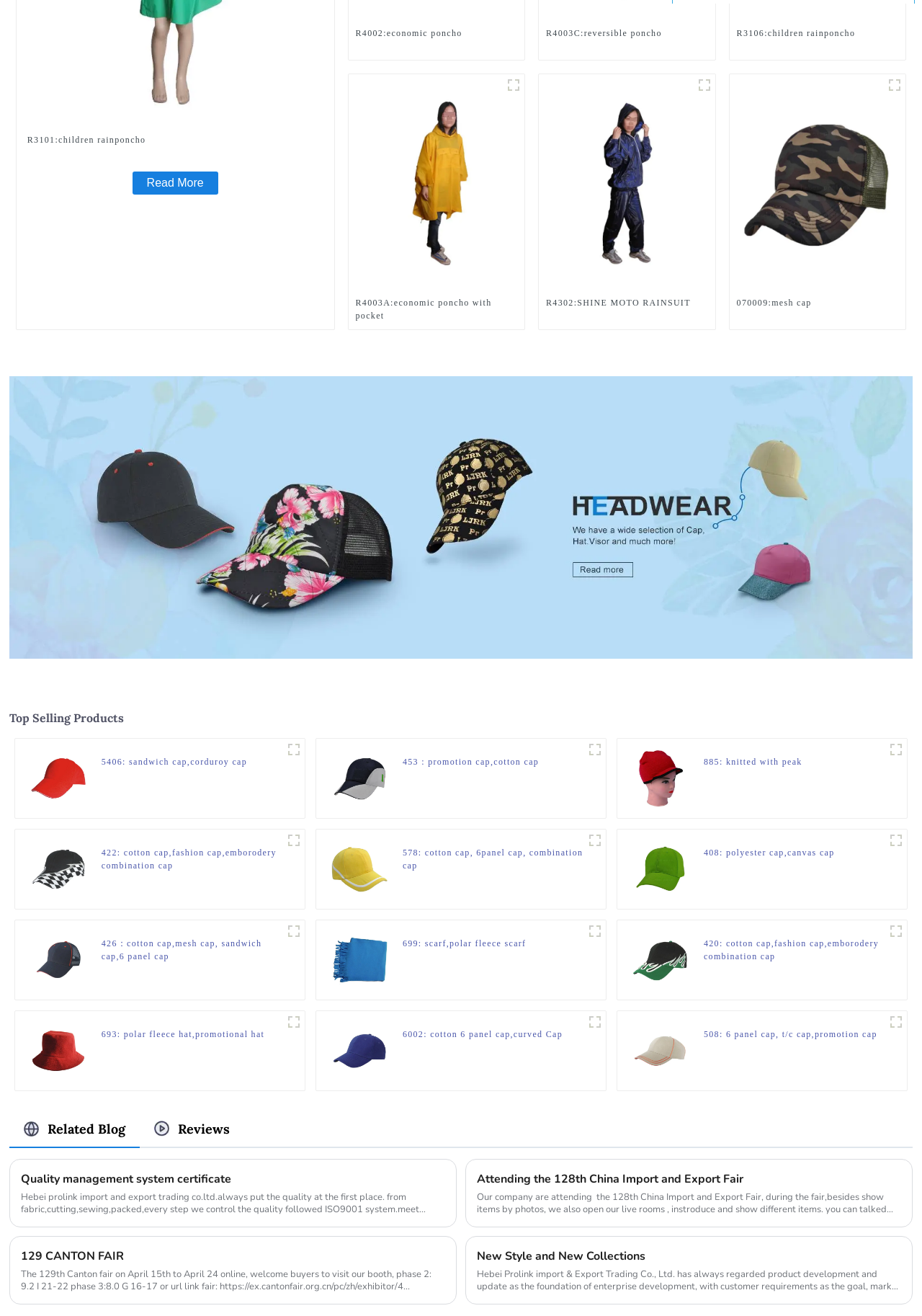Identify and provide the bounding box for the element described by: "title="r4003a"".

[0.545, 0.057, 0.569, 0.073]